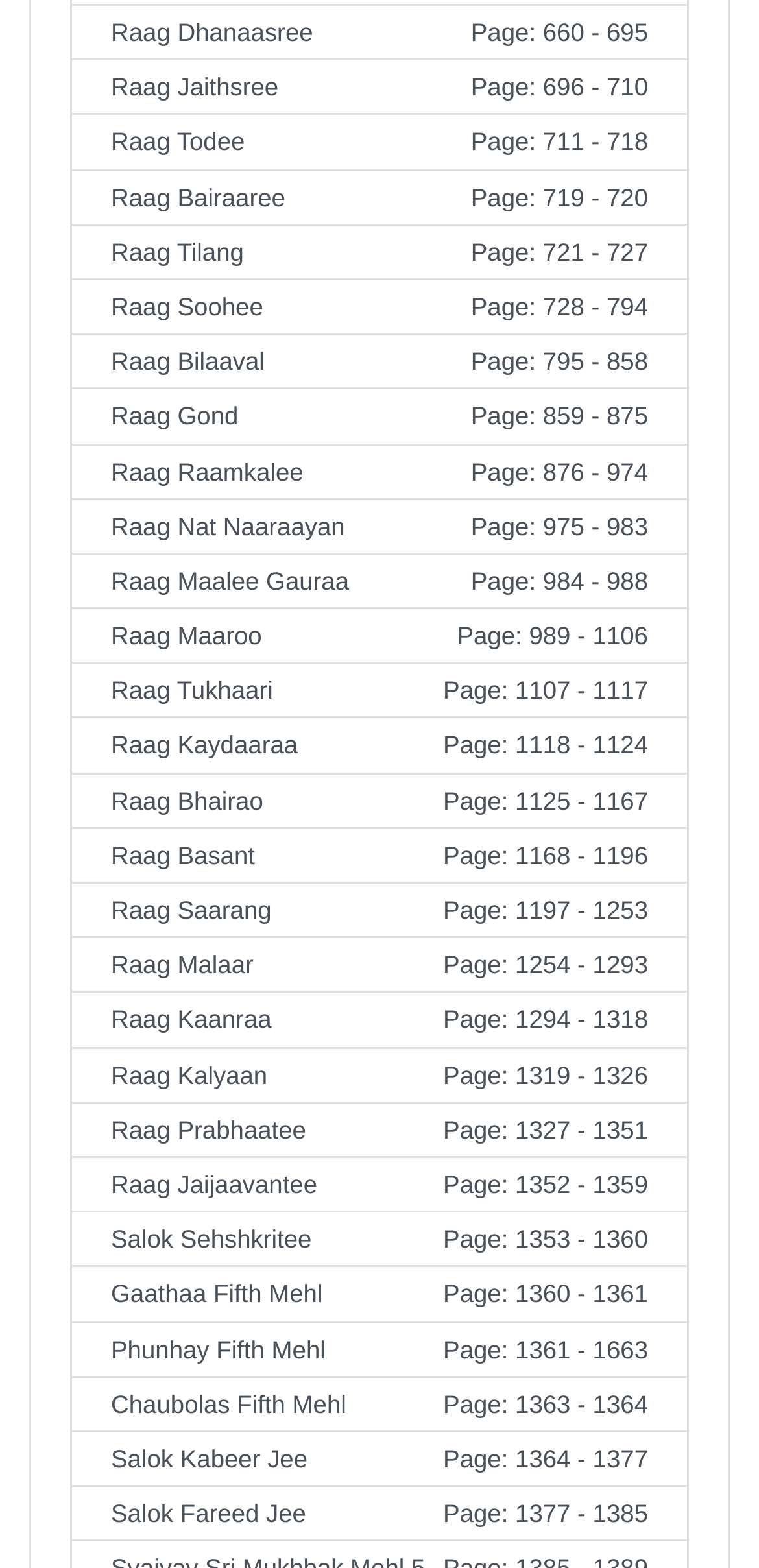Please locate the bounding box coordinates of the element's region that needs to be clicked to follow the instruction: "access Raag Bairaaree Page". The bounding box coordinates should be provided as four float numbers between 0 and 1, i.e., [left, top, right, bottom].

[0.092, 0.109, 0.908, 0.144]